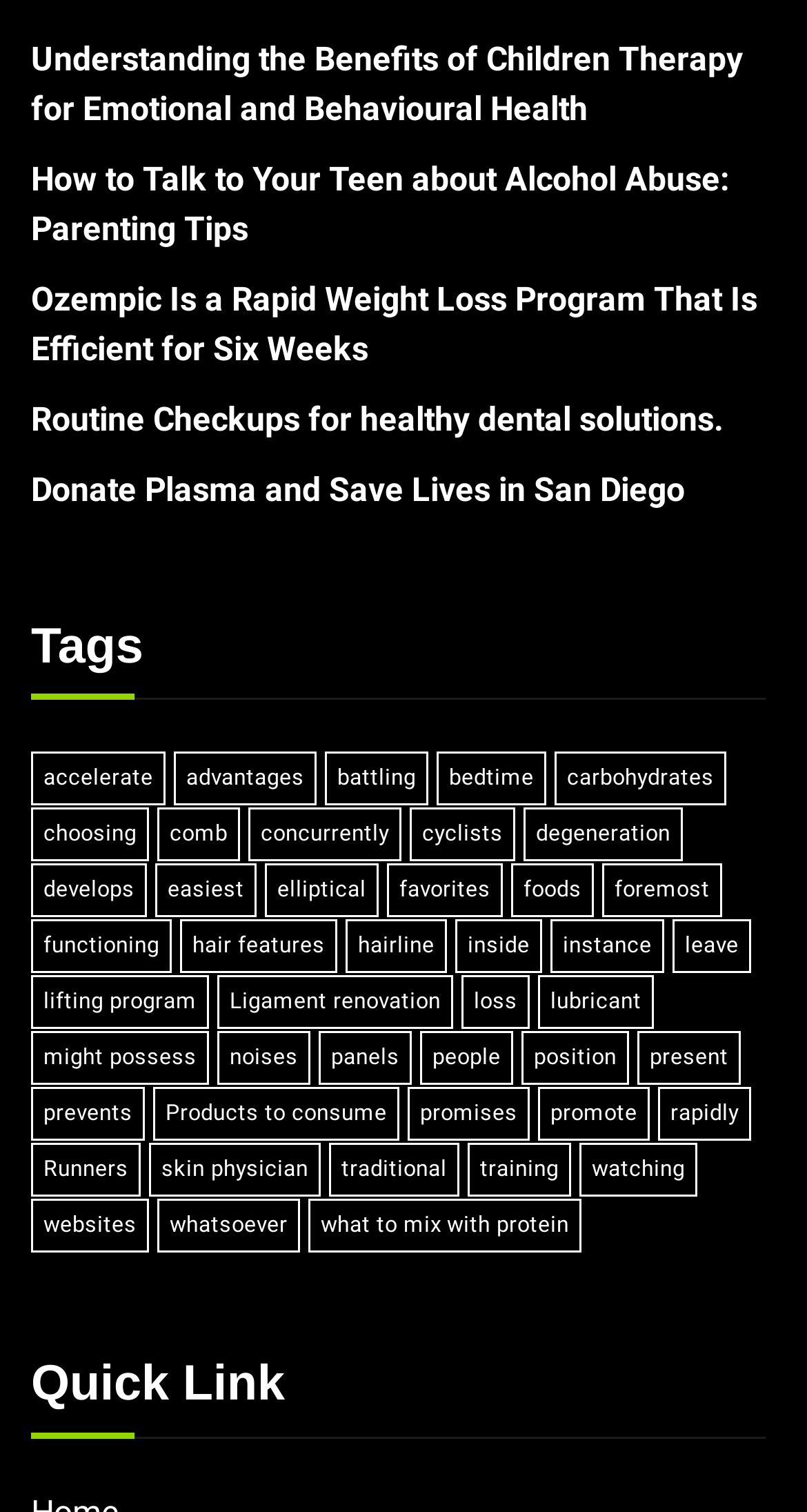How many headings are there on the webpage?
Based on the image, give a one-word or short phrase answer.

2